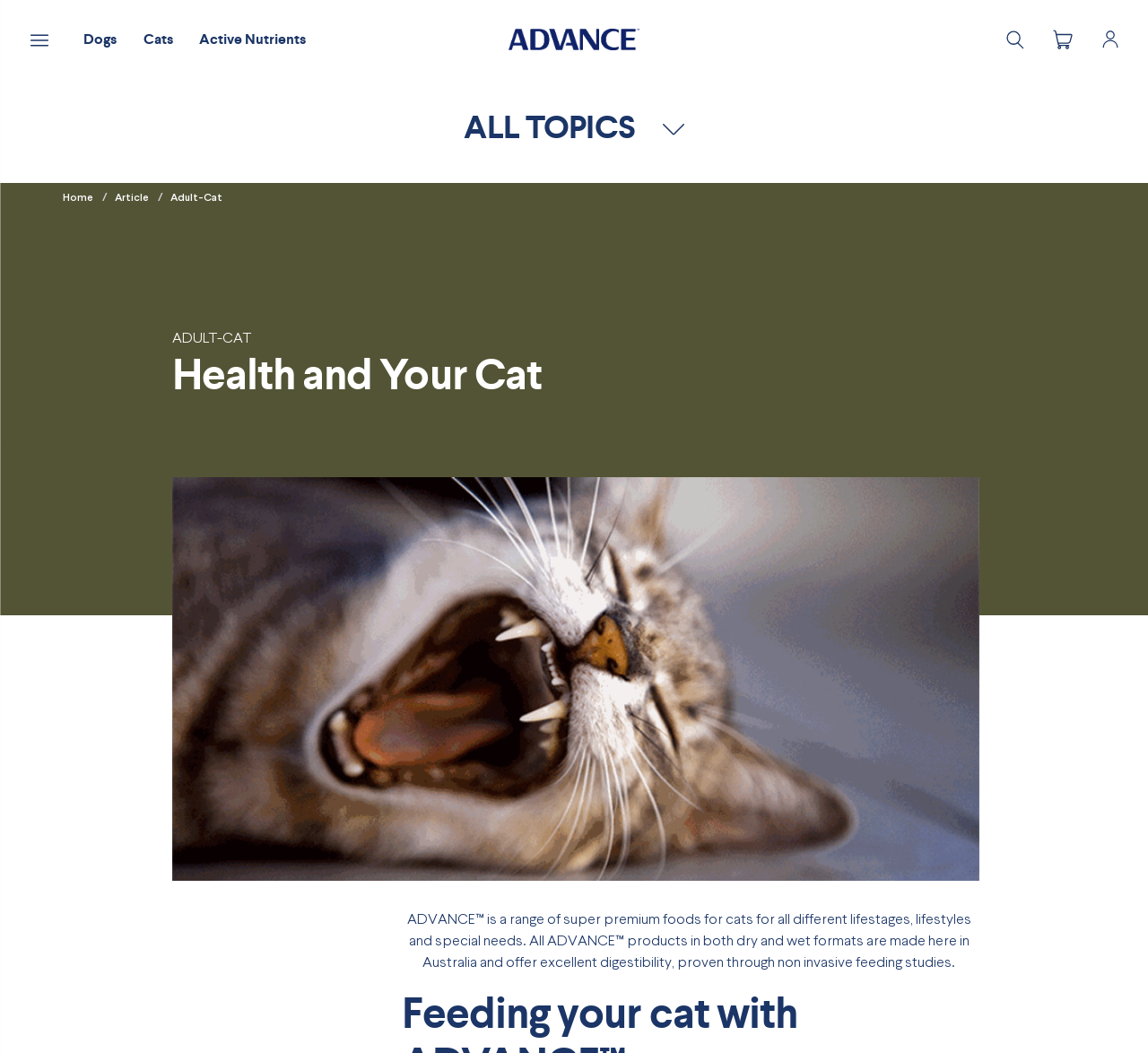Locate the bounding box coordinates of the element you need to click to accomplish the task described by this instruction: "Go to Dogs page".

[0.05, 0.027, 0.102, 0.048]